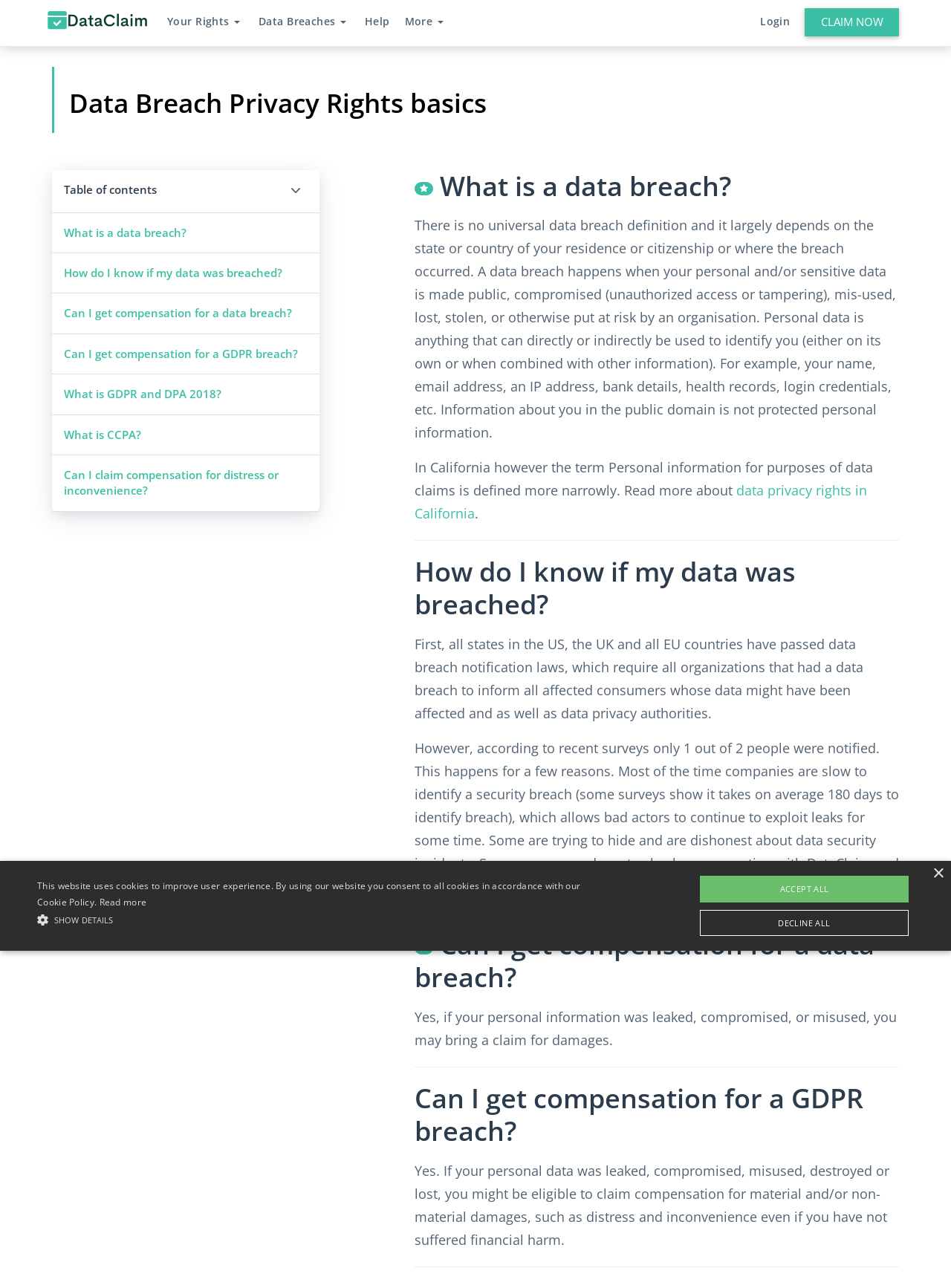Bounding box coordinates are specified in the format (top-left x, top-left y, bottom-right x, bottom-right y). All values are floating point numbers bounded between 0 and 1. Please provide the bounding box coordinate of the region this sentence describes: data privacy rights in California

[0.436, 0.374, 0.911, 0.406]